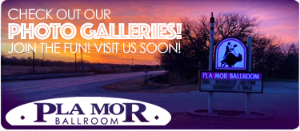Compose a detailed narrative for the image.

The image showcases a vibrant advertisement for the Pla Mor Ballroom, inviting viewers to explore its photo galleries. The text prominently states, "CHECK OUT OUR PHOTO GALLERIES!" in bold, eye-catching letters, emphasizing the excitement of visiting the venue. Below, the message "JOIN THE FUN! VISIT US SOON!" encourages engagement and highlights the social atmosphere of the ballroom.

In the background, a beautifully lit sign of the Pla Mor Ballroom stands against a picturesque sunset, blending colors in a way that adds to the inviting ambiance. The overall design conveys a sense of charm and nostalgia, reflecting over 90 years of history as a lively event space in Lincoln. The imagery and text together effectively communicate the ballroom's vibrant community spirit and its role as a hub for entertainment and gatherings.